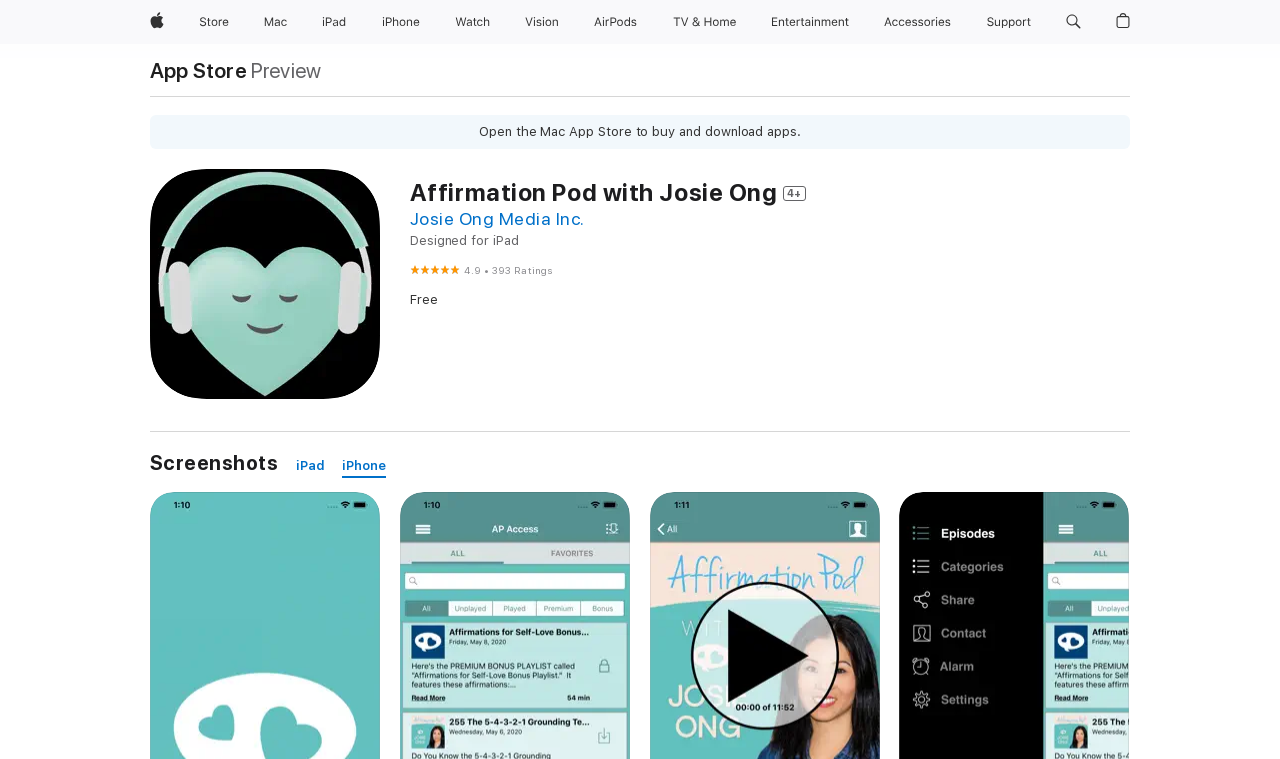Identify the bounding box coordinates of the clickable region necessary to fulfill the following instruction: "Open the Mac App Store". The bounding box coordinates should be four float numbers between 0 and 1, i.e., [left, top, right, bottom].

[0.117, 0.079, 0.193, 0.107]